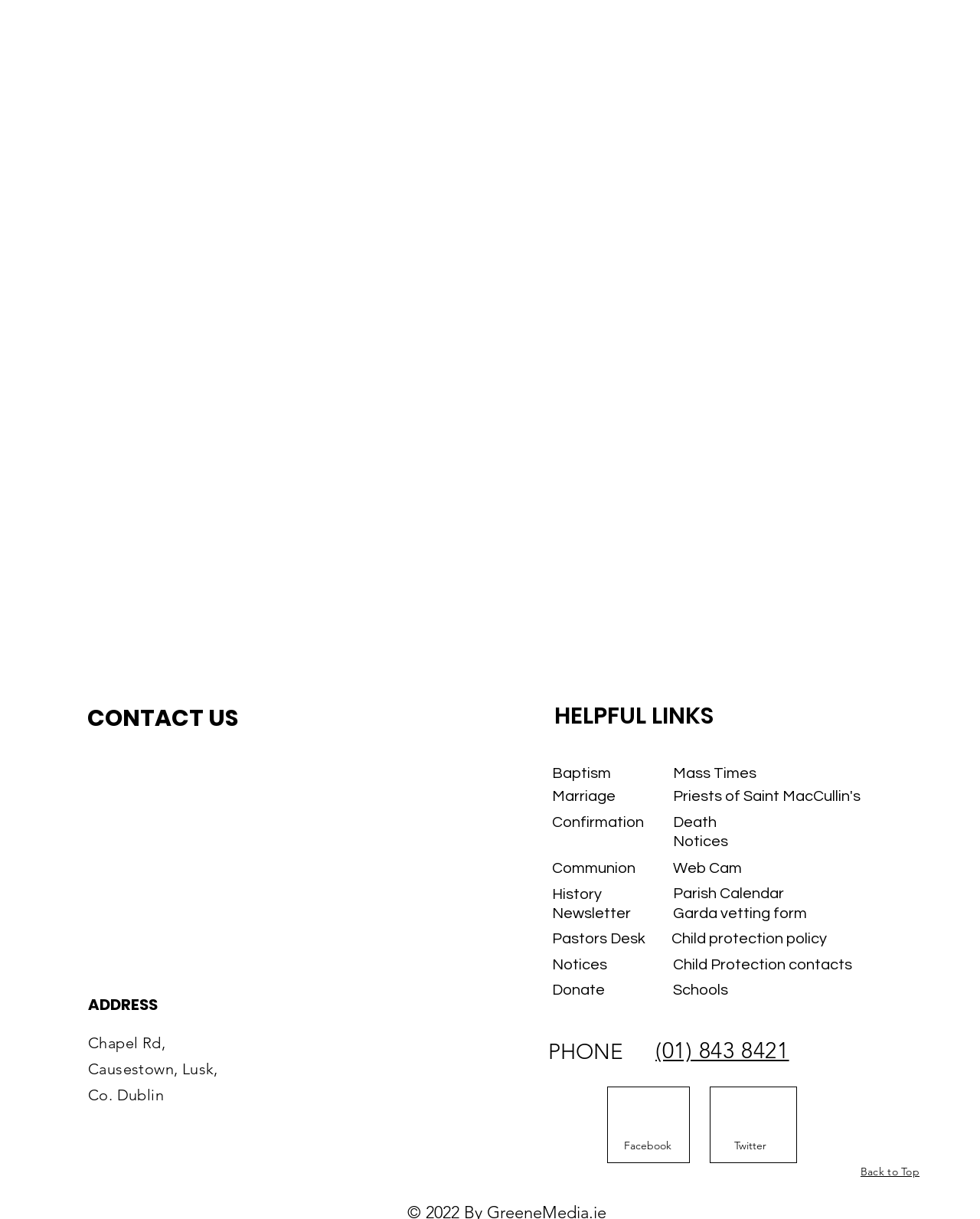Please identify the bounding box coordinates for the region that you need to click to follow this instruction: "Call the phone number".

[0.669, 0.851, 0.805, 0.872]